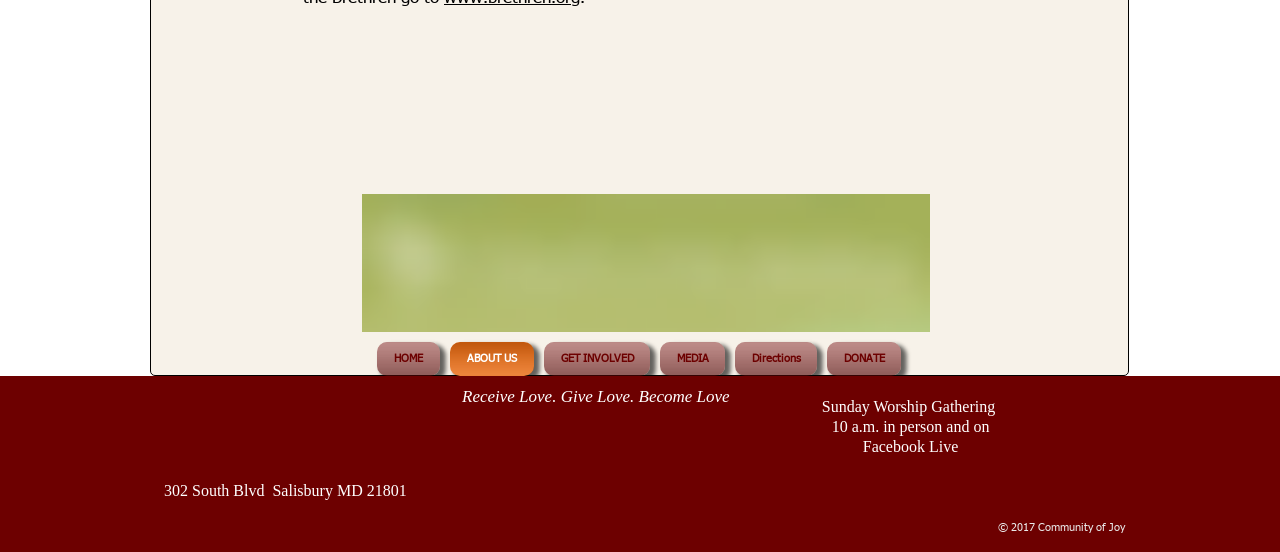Please specify the bounding box coordinates of the clickable region necessary for completing the following instruction: "Check Facebook page". The coordinates must consist of four float numbers between 0 and 1, i.e., [left, top, right, bottom].

[0.793, 0.868, 0.812, 0.913]